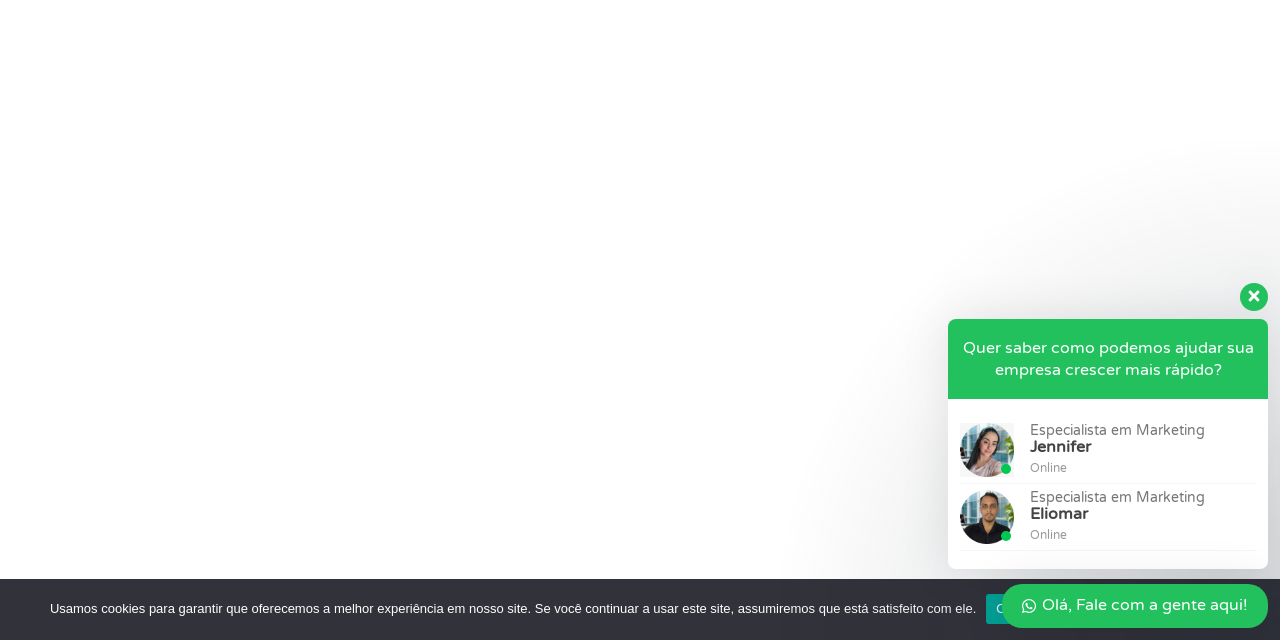Provide the bounding box for the UI element matching this description: "Ok".

[0.771, 0.927, 0.8, 0.974]